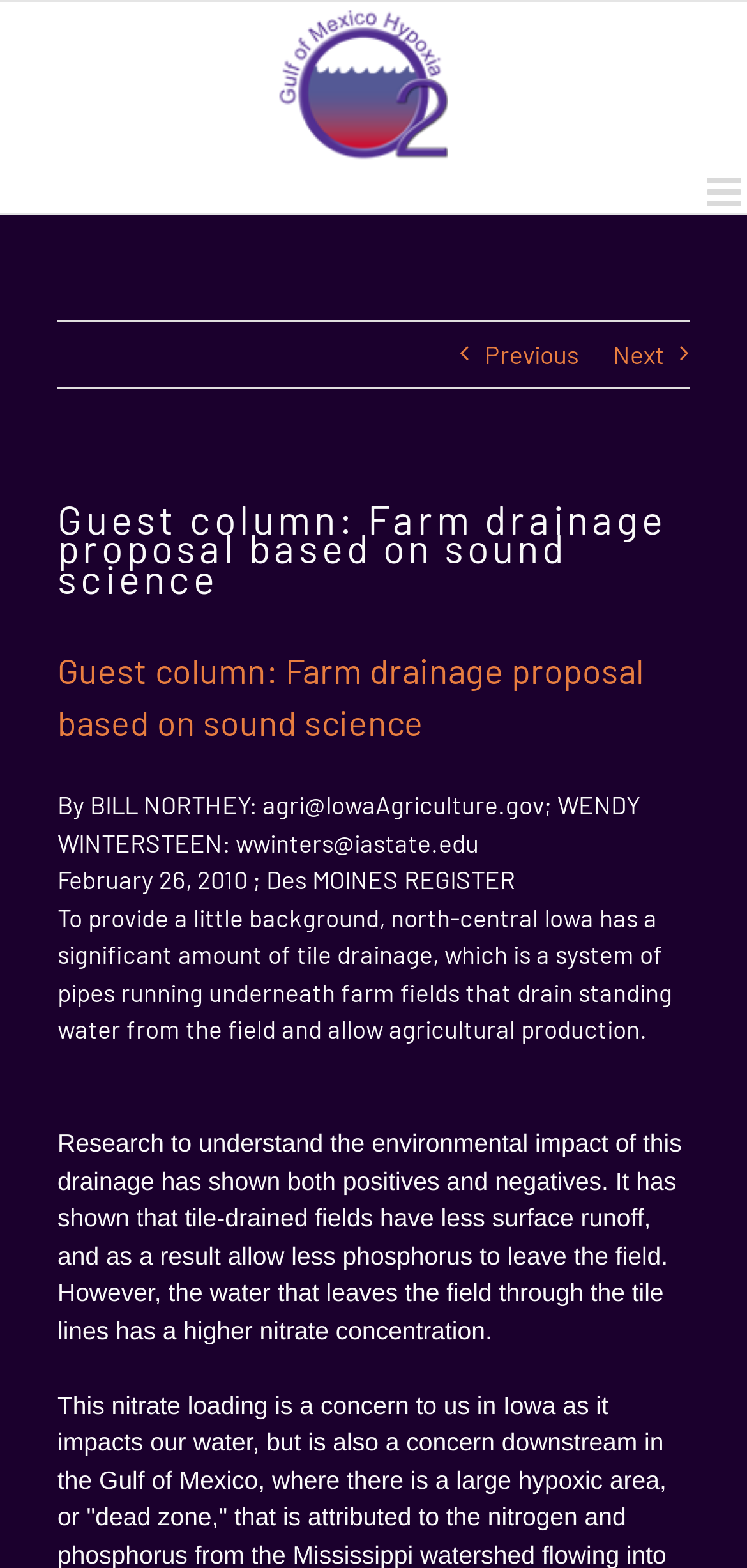What is the logo at the top of the page?
Answer the question using a single word or phrase, according to the image.

Gulf Hypoxia Logo